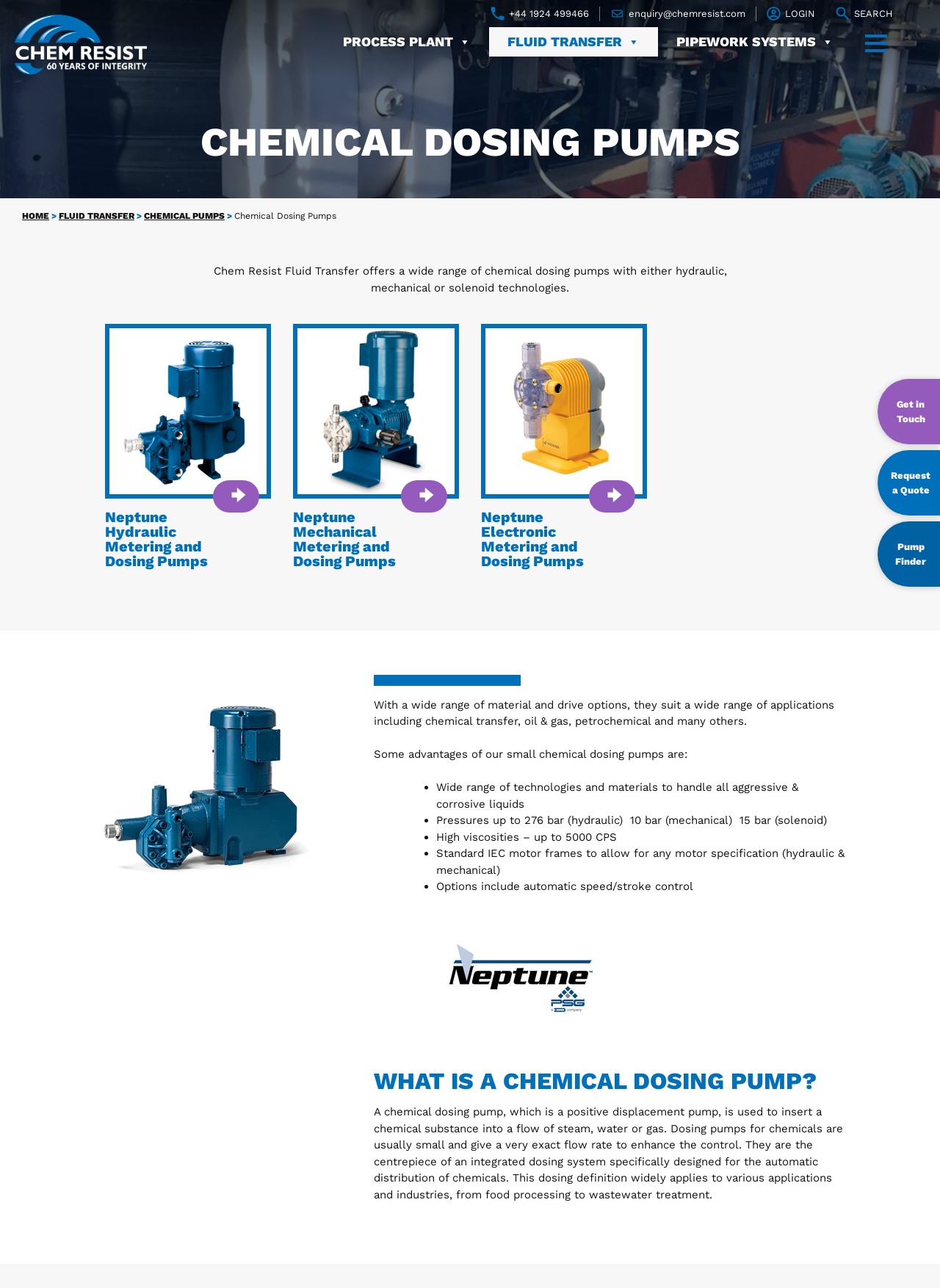Please find the bounding box coordinates of the clickable region needed to complete the following instruction: "Request a Quote for a product". The bounding box coordinates must consist of four float numbers between 0 and 1, i.e., [left, top, right, bottom].

[0.934, 0.349, 1.0, 0.4]